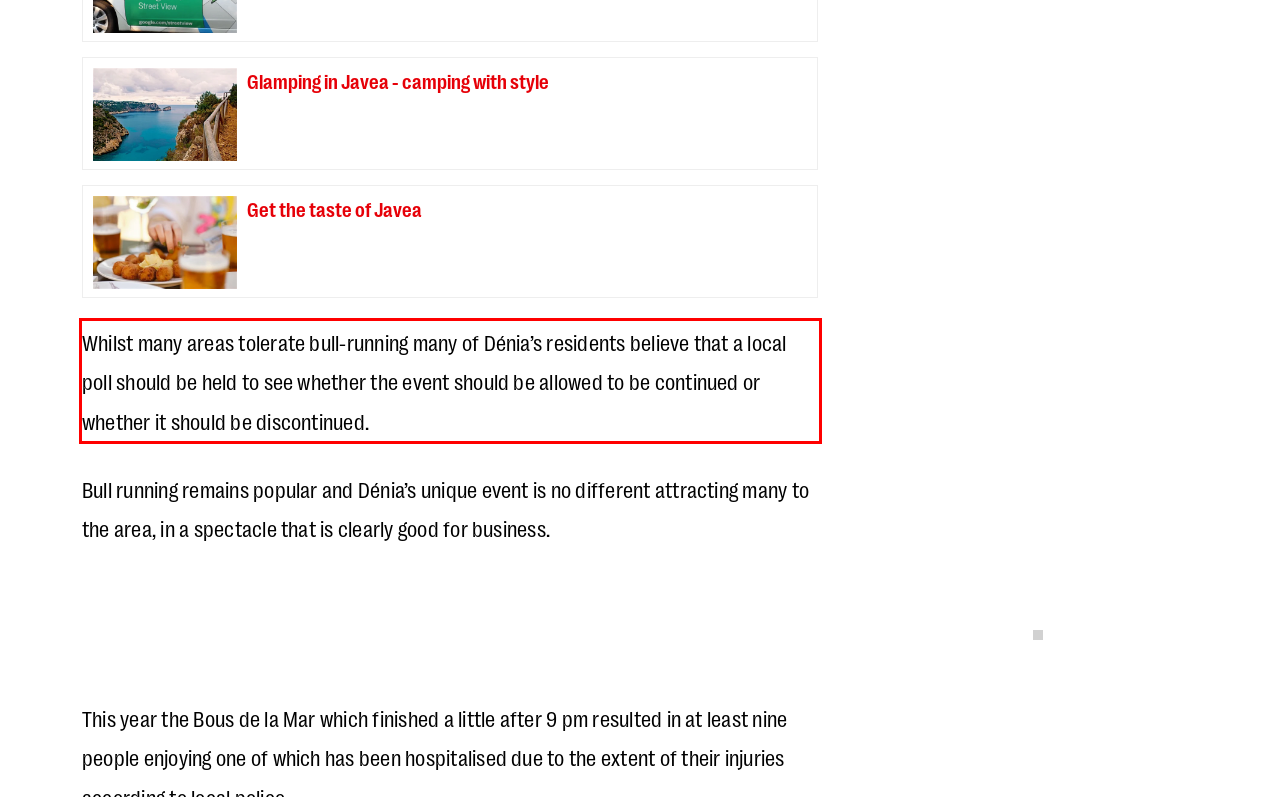You have a screenshot of a webpage with a UI element highlighted by a red bounding box. Use OCR to obtain the text within this highlighted area.

Whilst many areas tolerate bull-running many of Dénia’s residents believe that a local poll should be held to see whether the event should be allowed to be continued or whether it should be discontinued.